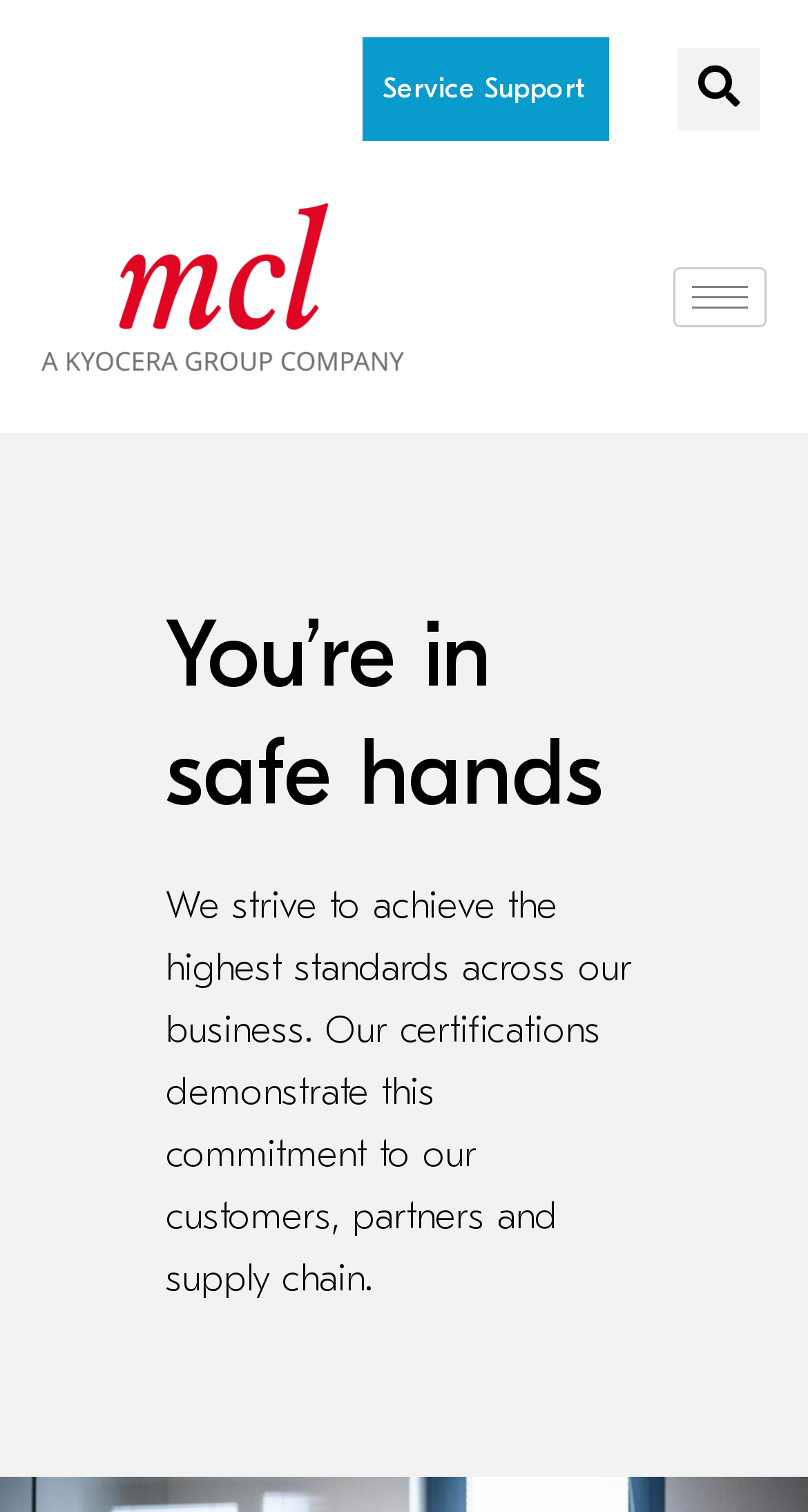Determine the bounding box coordinates for the HTML element mentioned in the following description: "parent_node: Insights aria-label="hamburger-icon"". The coordinates should be a list of four floats ranging from 0 to 1, represented as [left, top, right, bottom].

[0.833, 0.177, 0.949, 0.216]